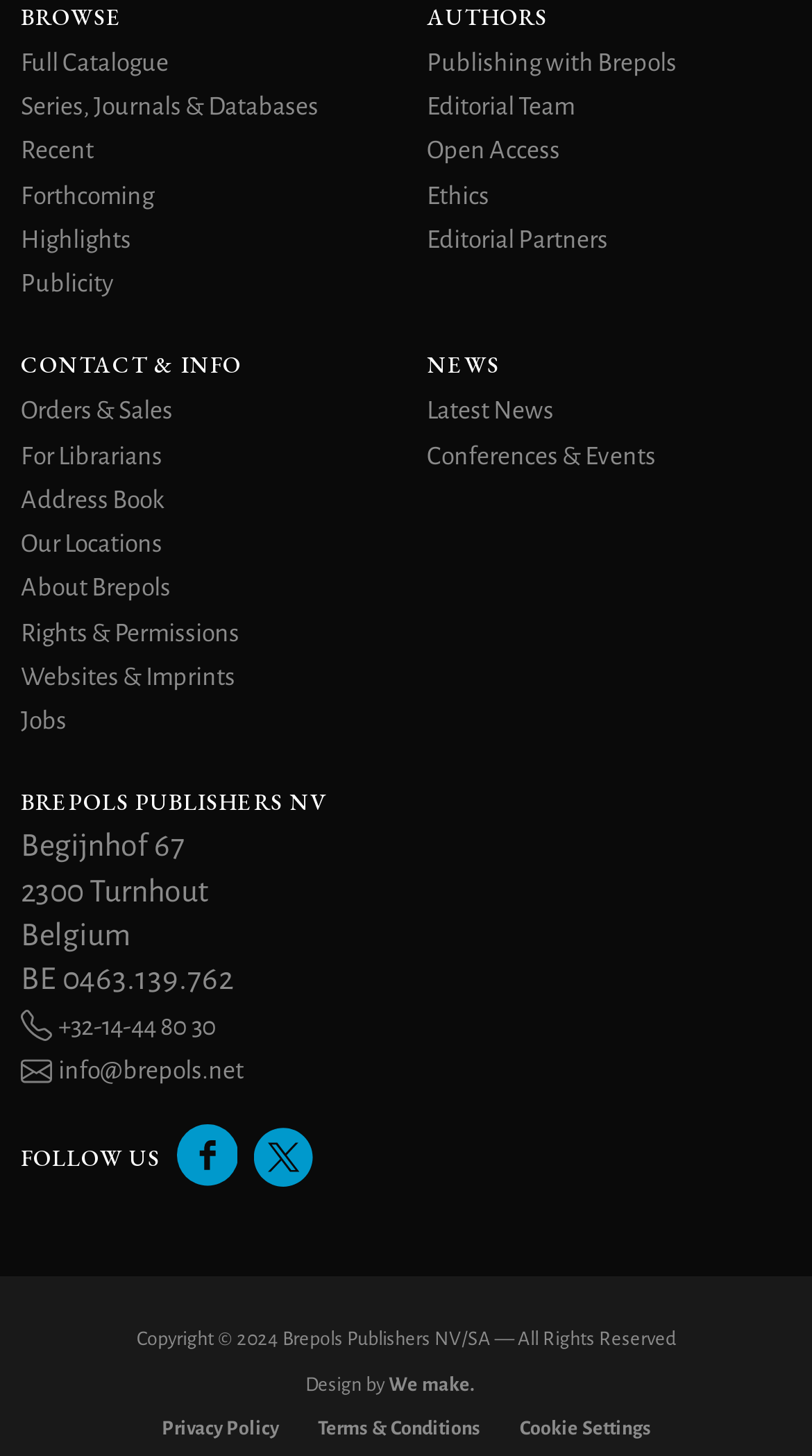Using the element description: "Design by We make.", determine the bounding box coordinates for the specified UI element. The coordinates should be four float numbers between 0 and 1, [left, top, right, bottom].

[0.376, 0.943, 0.583, 0.958]